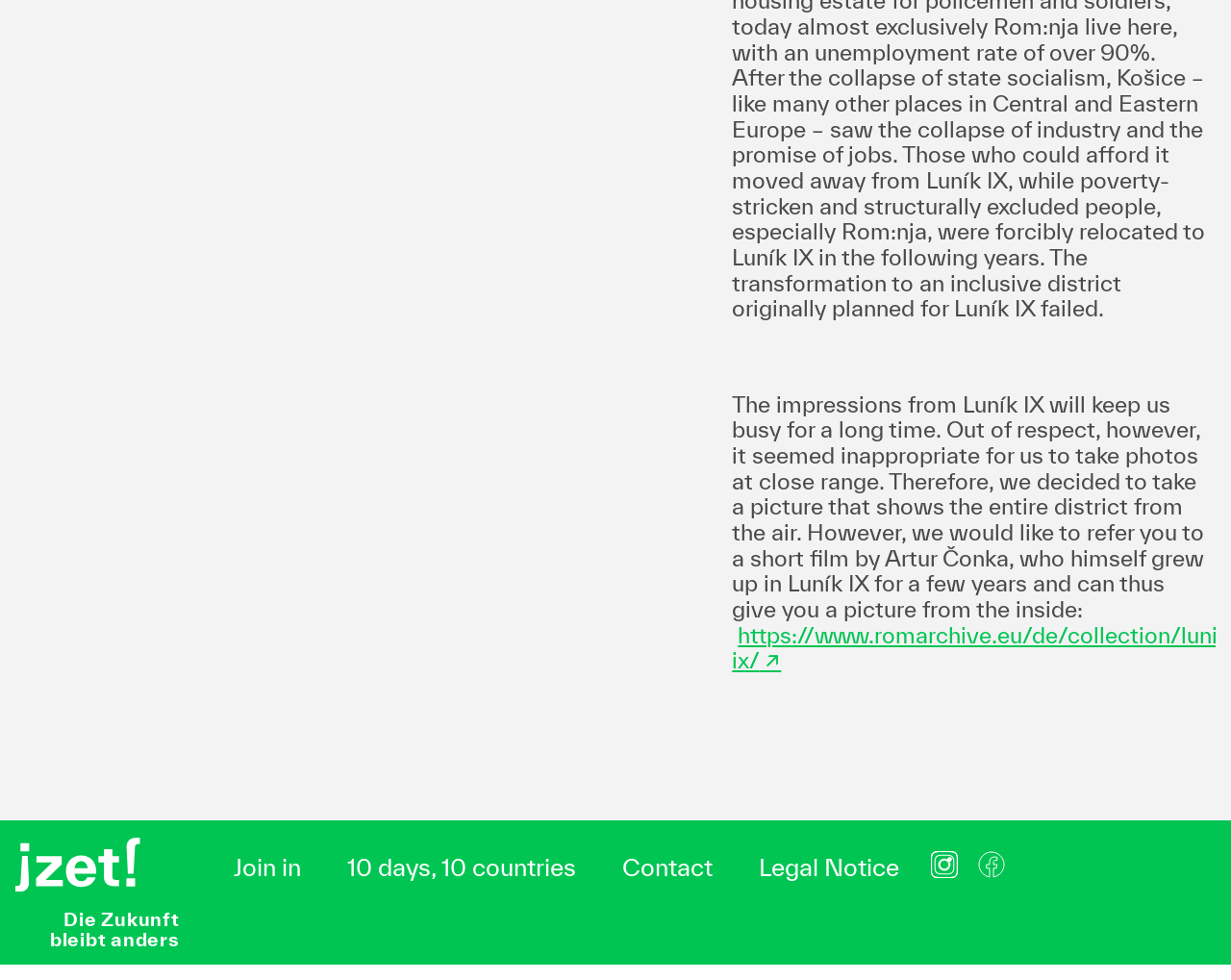Given the description: "Legal Notice", determine the bounding box coordinates of the UI element. The coordinates should be formatted as four float numbers between 0 and 1, [left, top, right, bottom].

[0.604, 0.885, 0.743, 0.918]